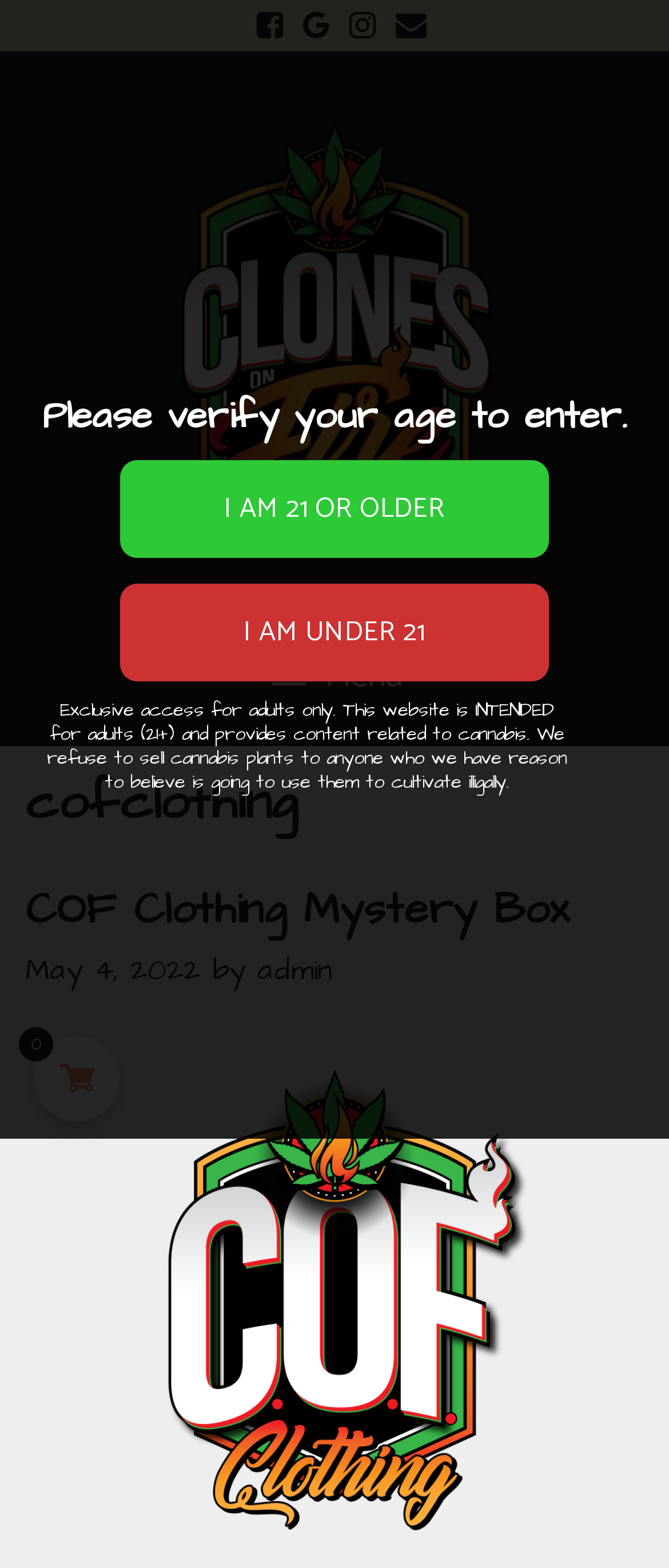Examine the image and give a thorough answer to the following question:
Who is the author of the article?

The author of the article can be determined by looking at the link element with the text 'admin' which is located below the article heading.